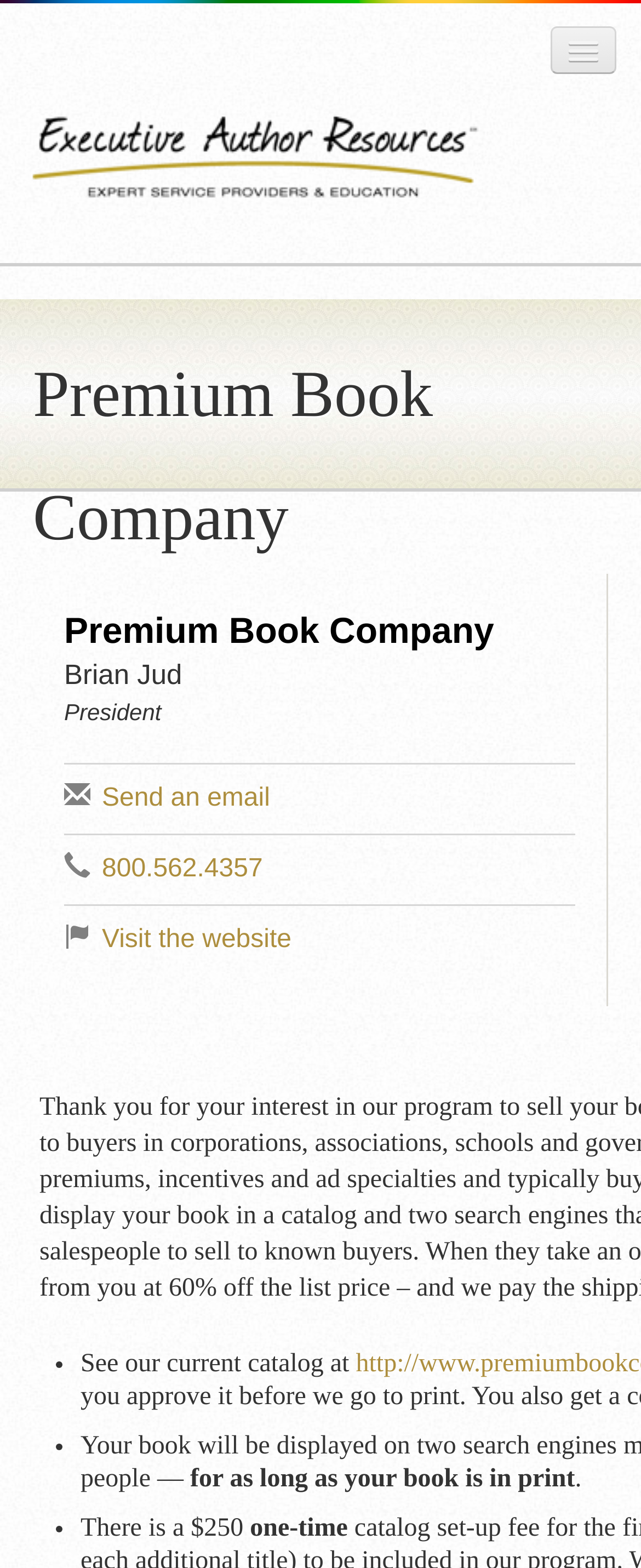Use a single word or phrase to answer the question:
What is the name of the company?

Premium Book Company